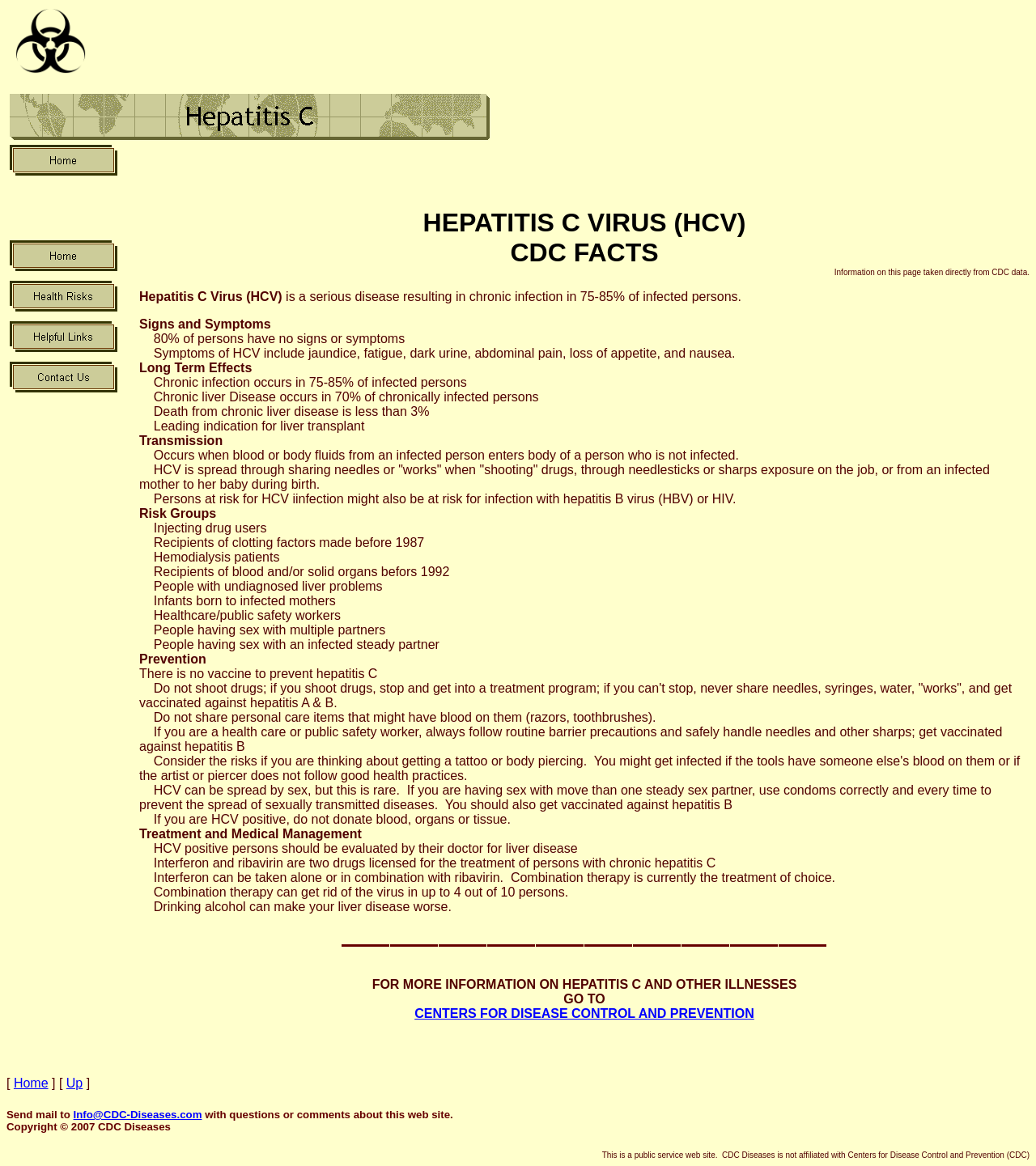Provide the bounding box coordinates of the area you need to click to execute the following instruction: "Click on Health Risks".

[0.006, 0.262, 0.116, 0.273]